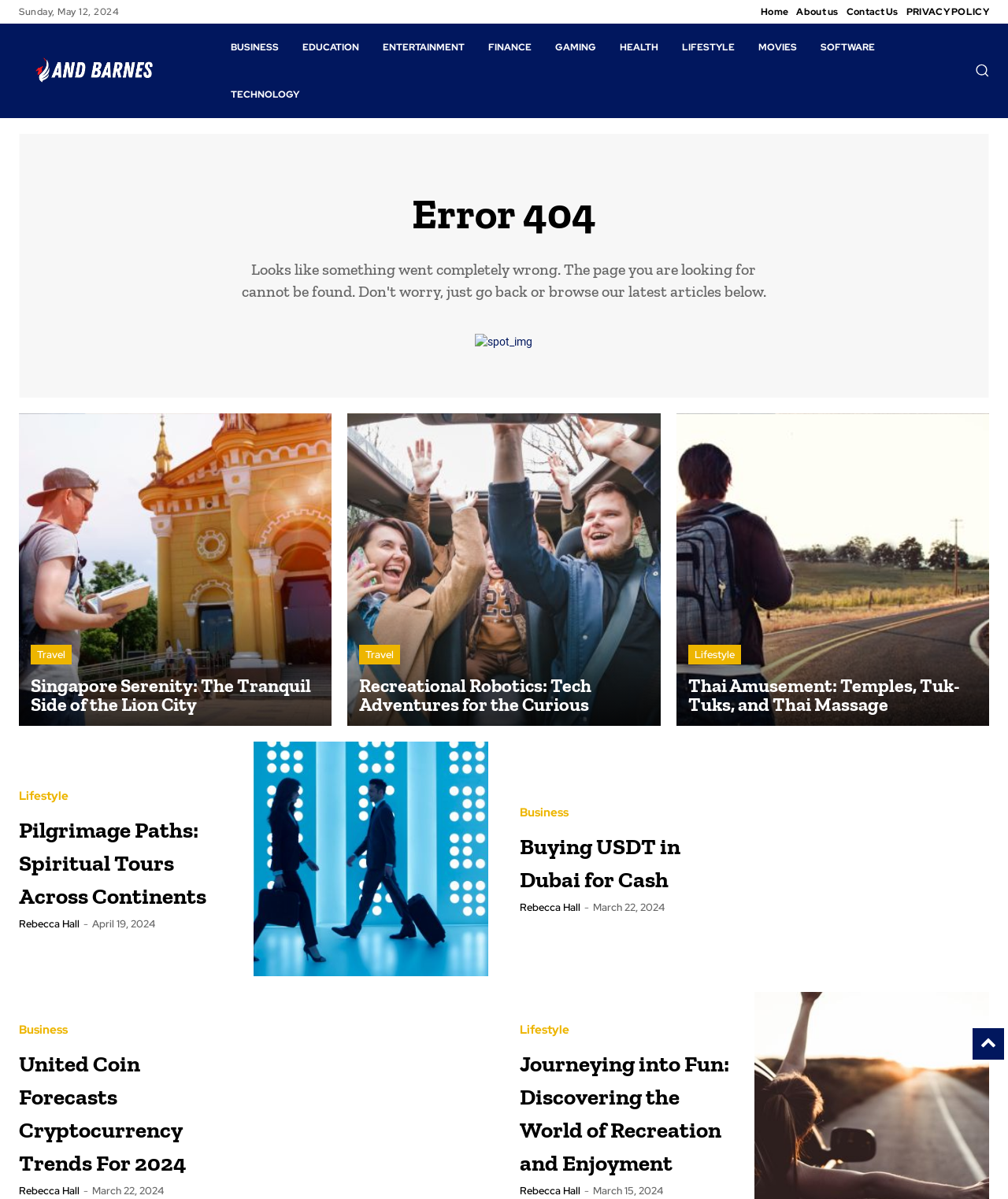Can you give a comprehensive explanation to the question given the content of the image?
What is the category of the article 'Thai Amusement: Temples, Tuk-Tuks, and Thai Massage'?

I looked for the category link associated with the article 'Thai Amusement: Temples, Tuk-Tuks, and Thai Massage' and found that it is categorized under 'Lifestyle'.